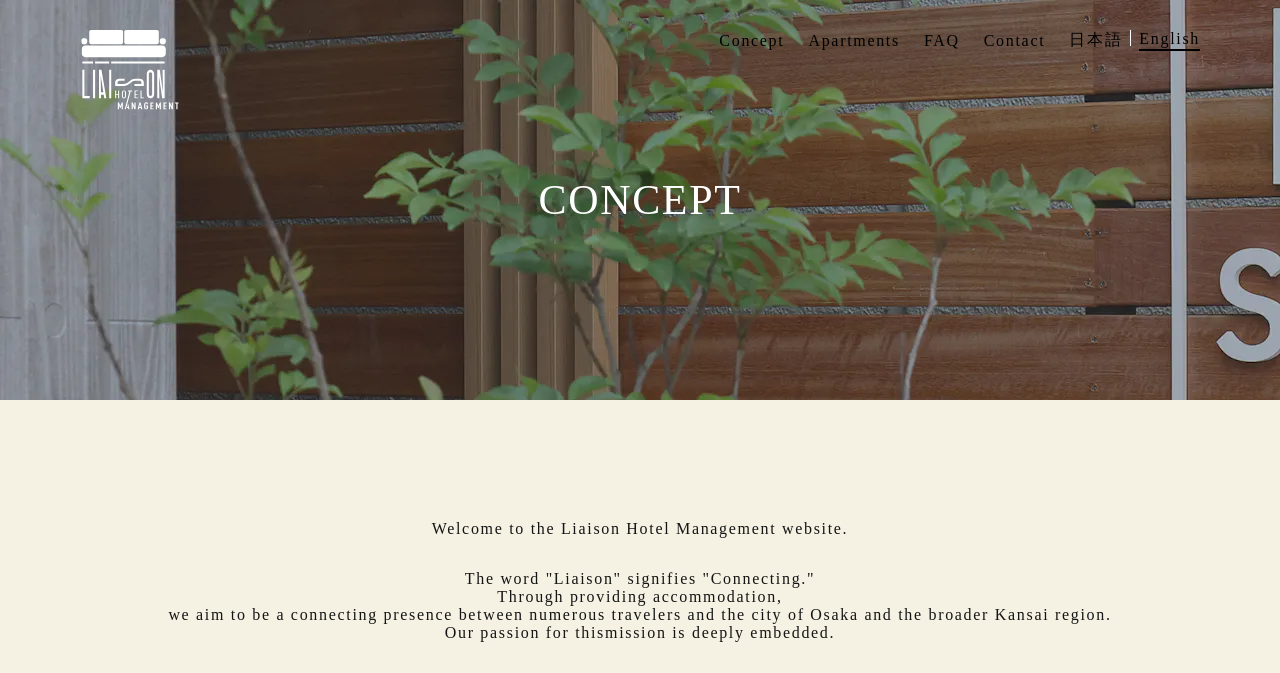Provide a short, one-word or phrase answer to the question below:
What is the theme of the website?

Hotel Management